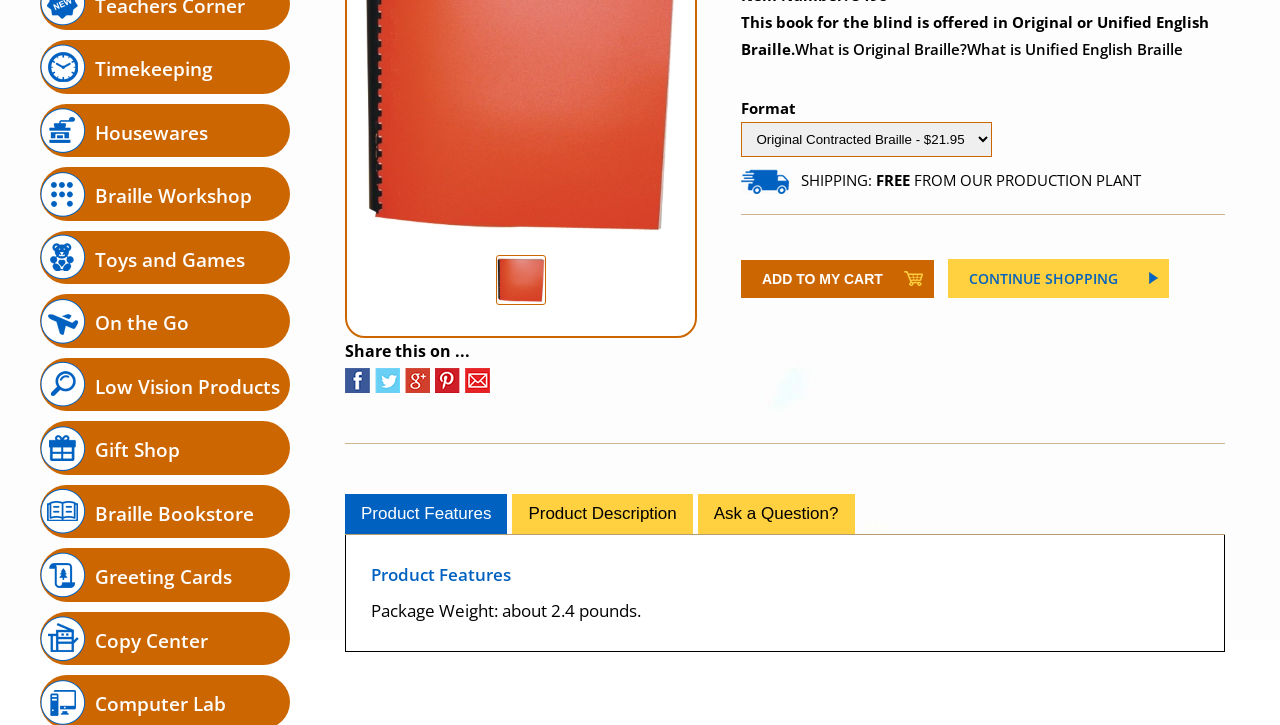From the given element description: "Ask a Question?", find the bounding box for the UI element. Provide the coordinates as four float numbers between 0 and 1, in the order [left, top, right, bottom].

[0.545, 0.681, 0.668, 0.736]